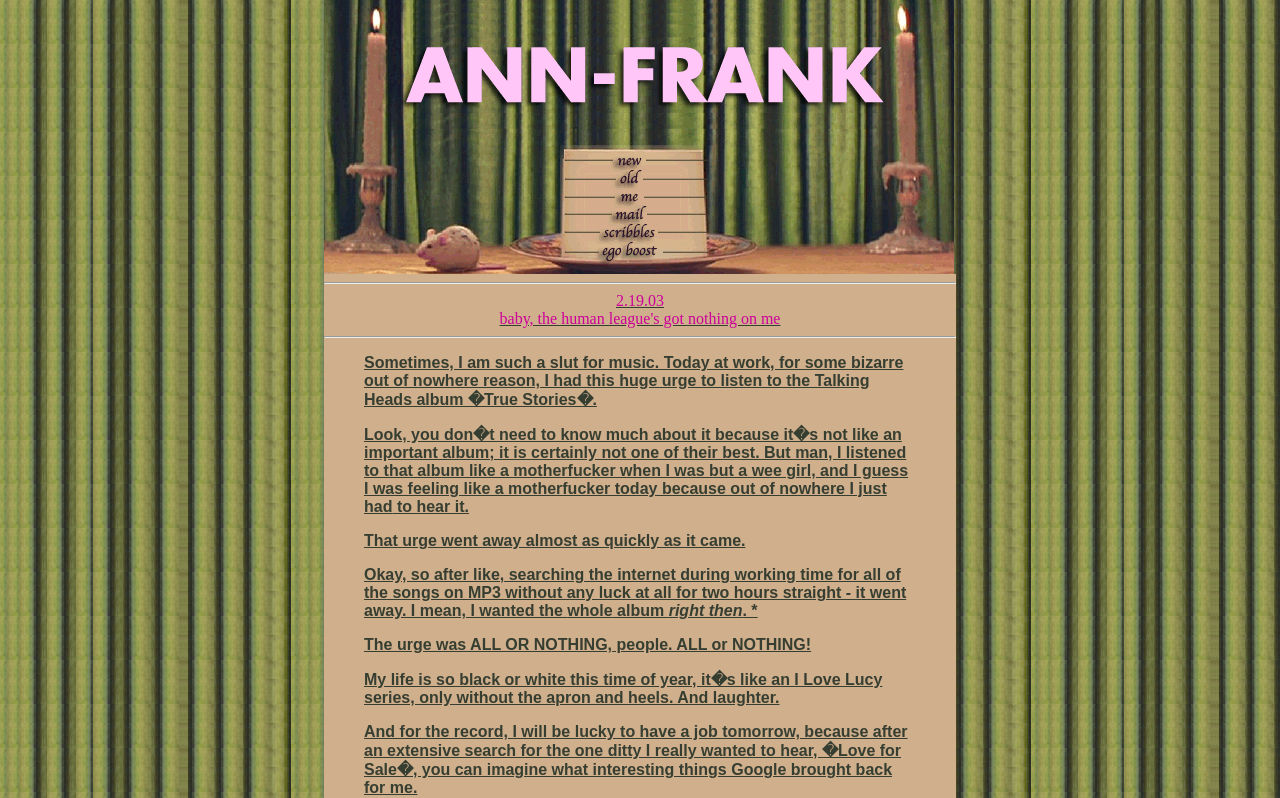Why was the author searching for the song?
Please answer the question with a detailed and comprehensive explanation.

The author had a sudden urge to listen to the song 'Love for Sale' from the Talking Heads album 'True Stories' and searched for it online during work.